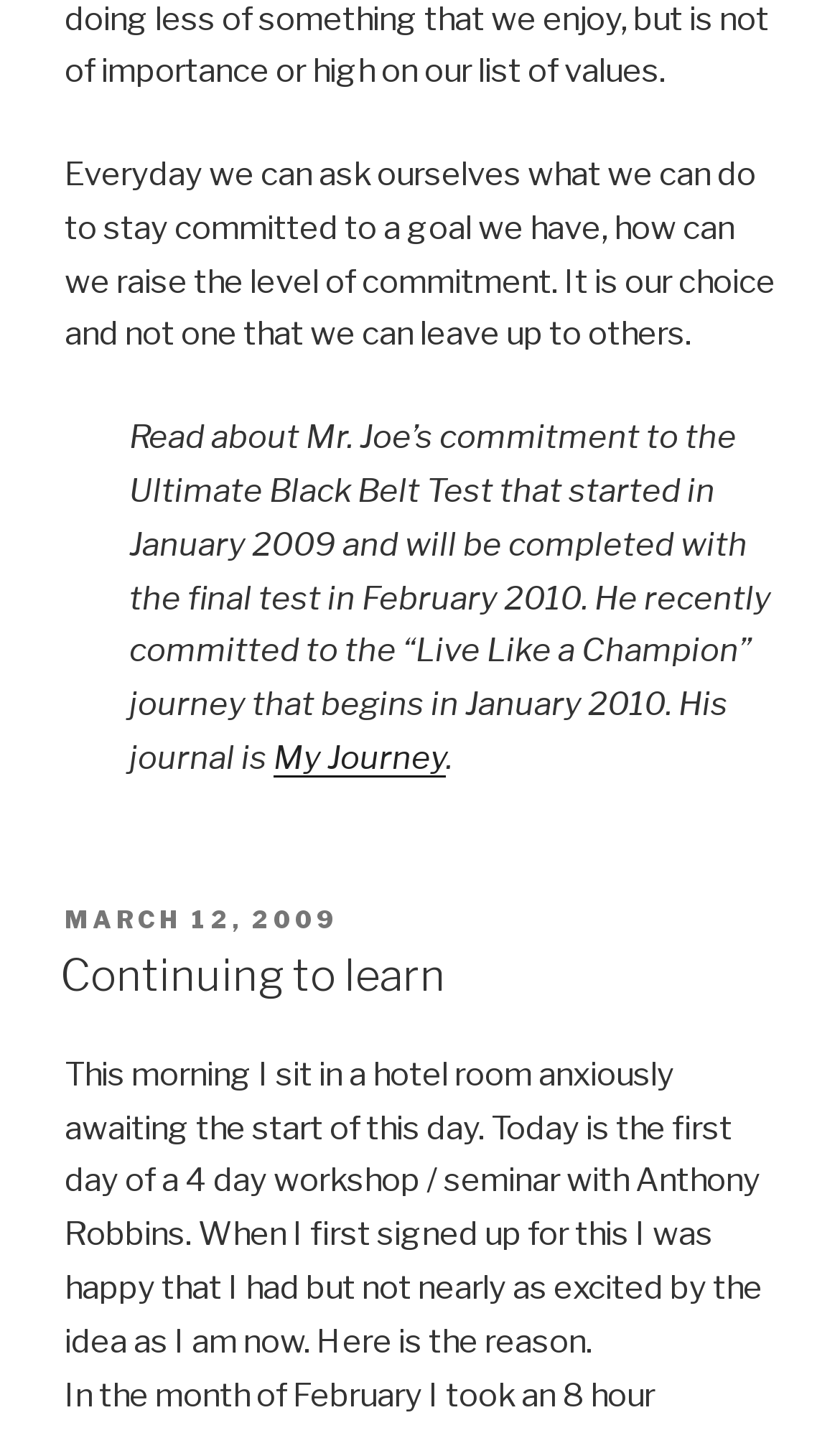Using the details from the image, please elaborate on the following question: Who is the speaker attending a workshop with?

The third paragraph mentions that the speaker is attending a 4-day workshop/seminar with Anthony Robbins, a well-known motivational speaker.